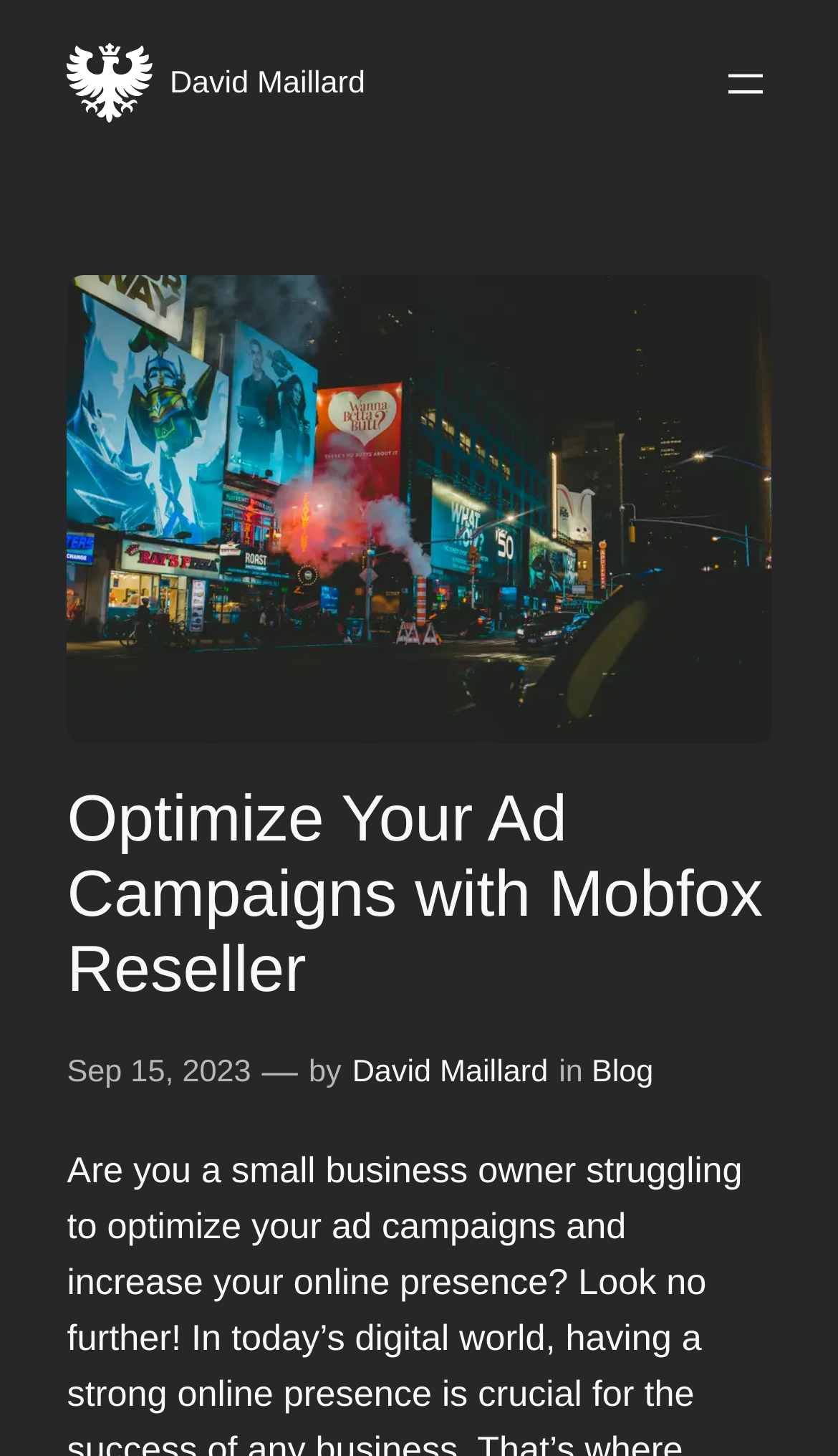Please find and generate the text of the main heading on the webpage.

Optimize Your Ad Campaigns with Mobfox Reseller